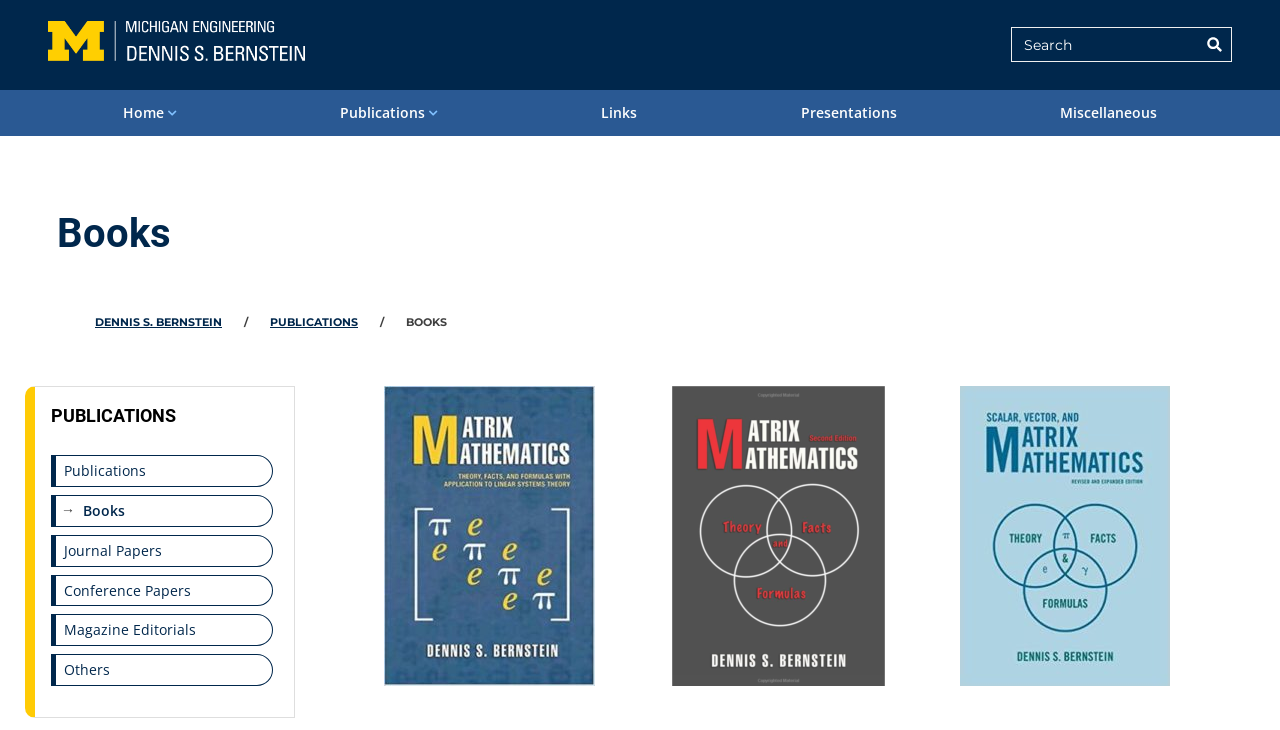From the screenshot, find the bounding box of the UI element matching this description: "alt="Matrix Mathematics Book Theory"". Supply the bounding box coordinates in the form [left, top, right, bottom], each a float between 0 and 1.

[0.3, 0.909, 0.465, 0.939]